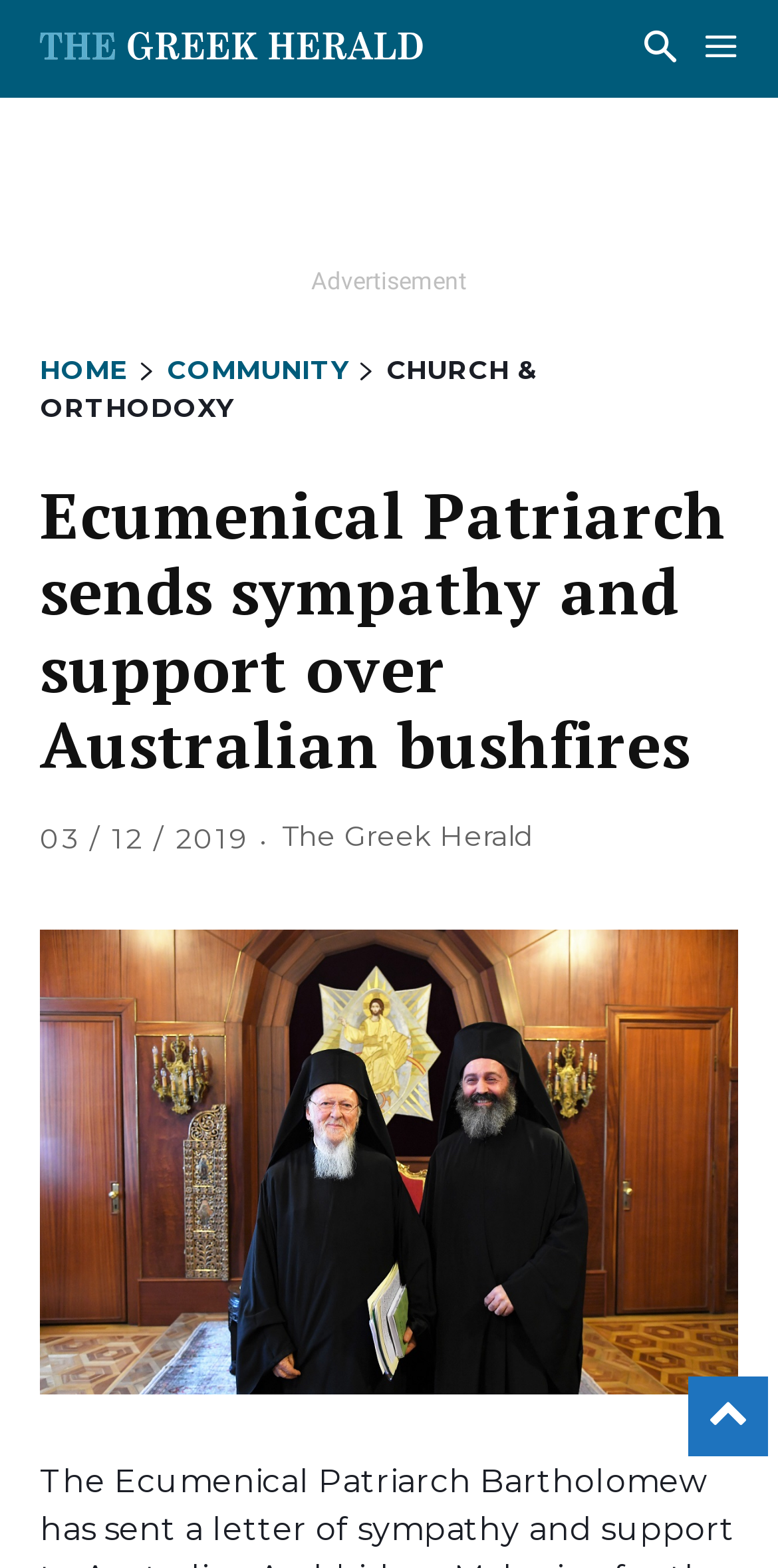Please determine the main heading text of this webpage.

Ecumenical Patriarch sends sympathy and support over Australian bushfires